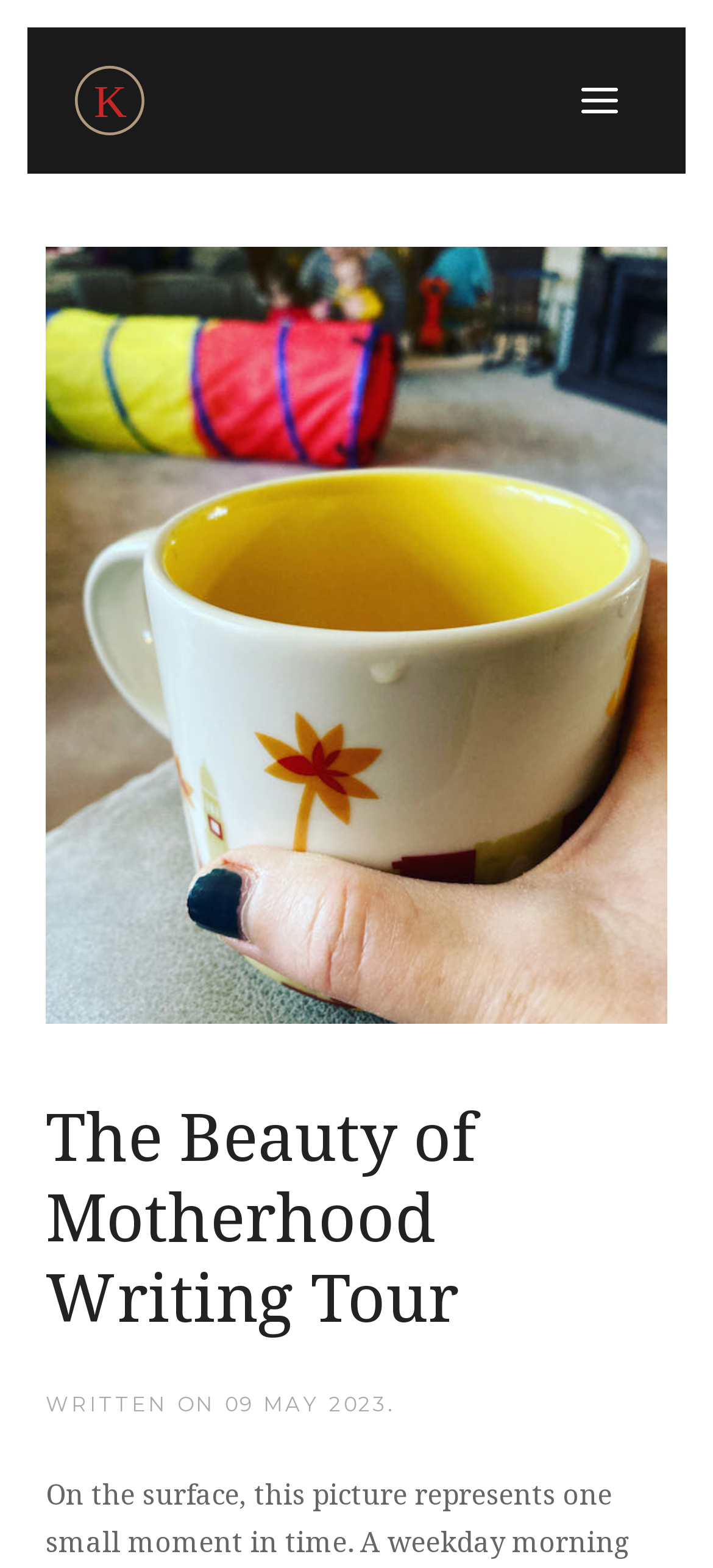What is the date of the latest article?
Please provide a single word or phrase as your answer based on the image.

09 MAY 2023